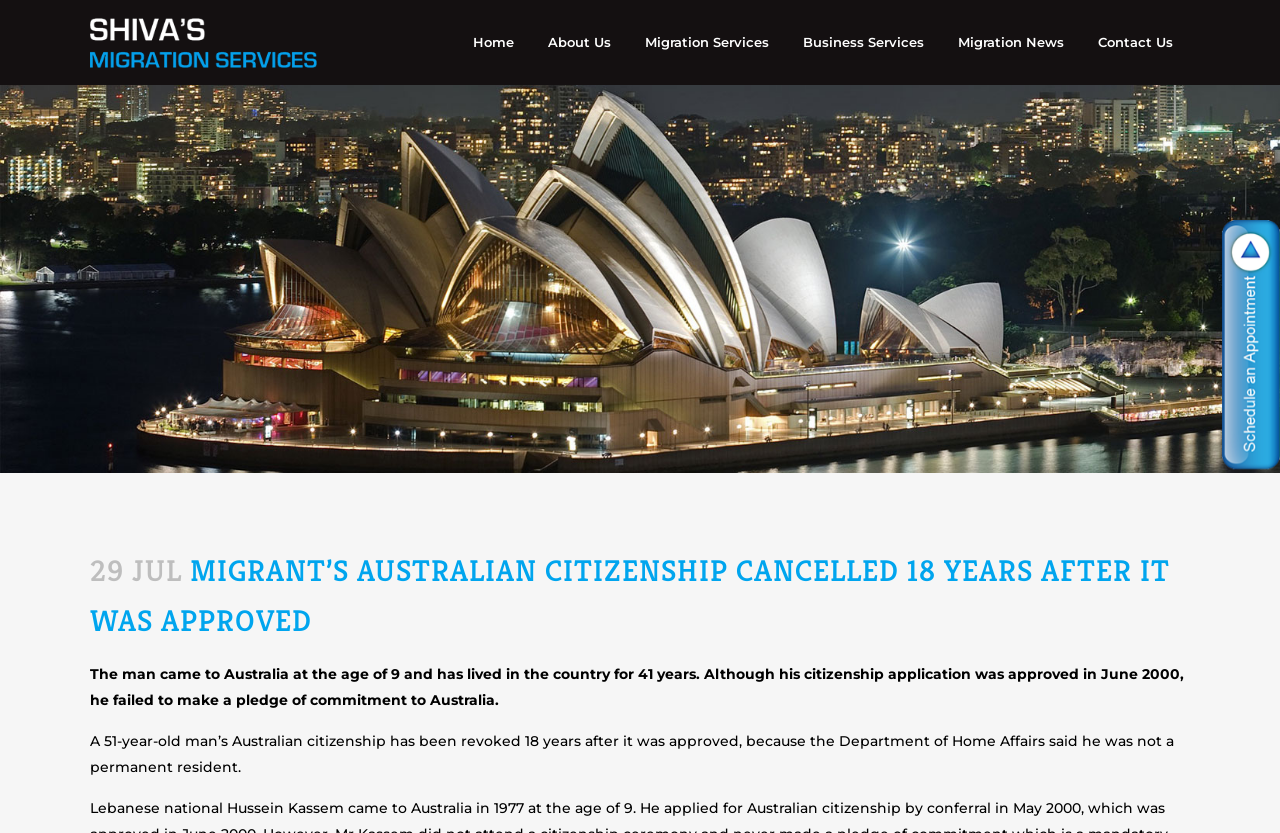Use one word or a short phrase to answer the question provided: 
What is the department responsible for the man's citizenship revocation?

Department of Home Affairs